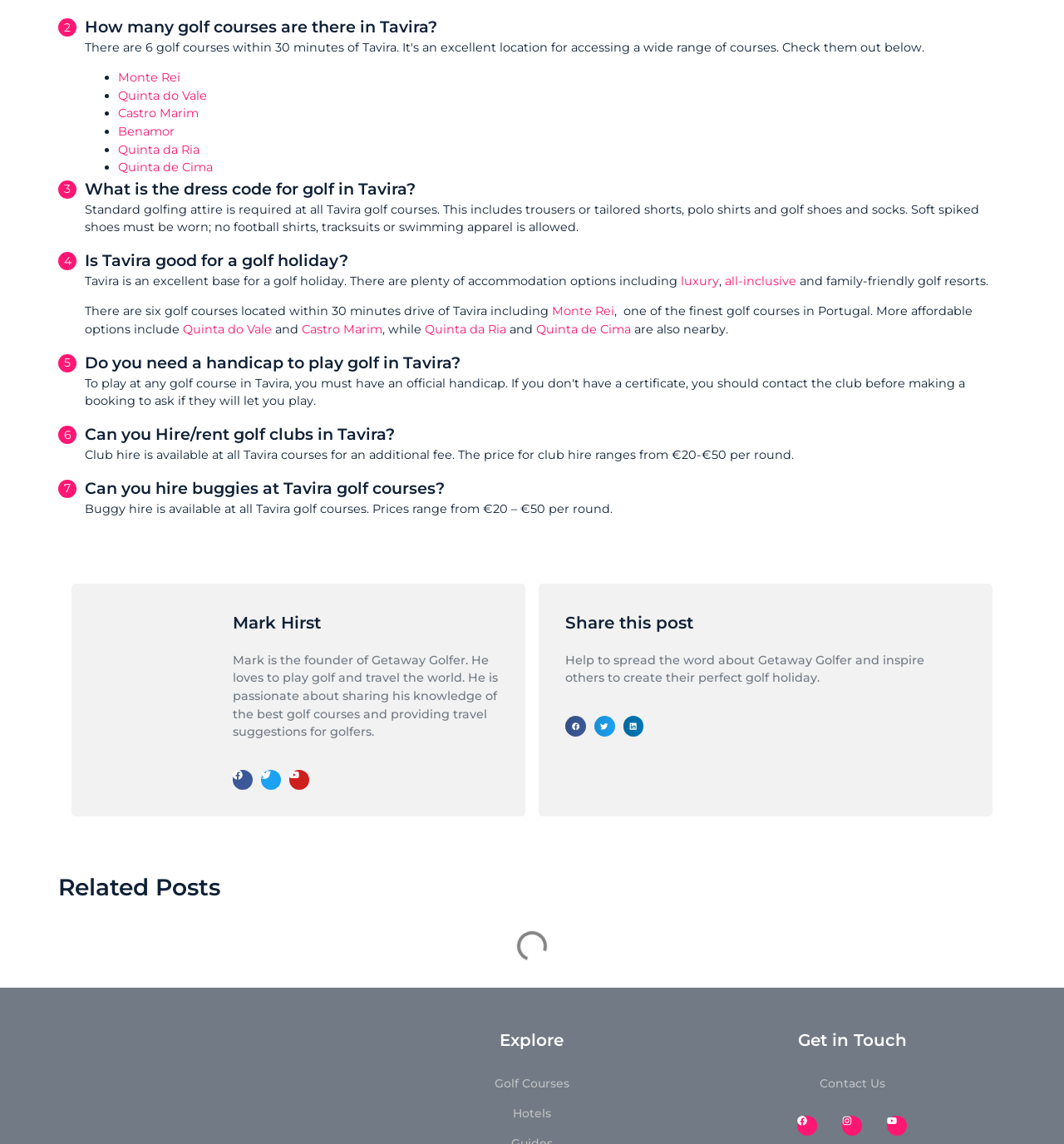Please give a succinct answer using a single word or phrase:
How many golf courses are there in Tavira?

6